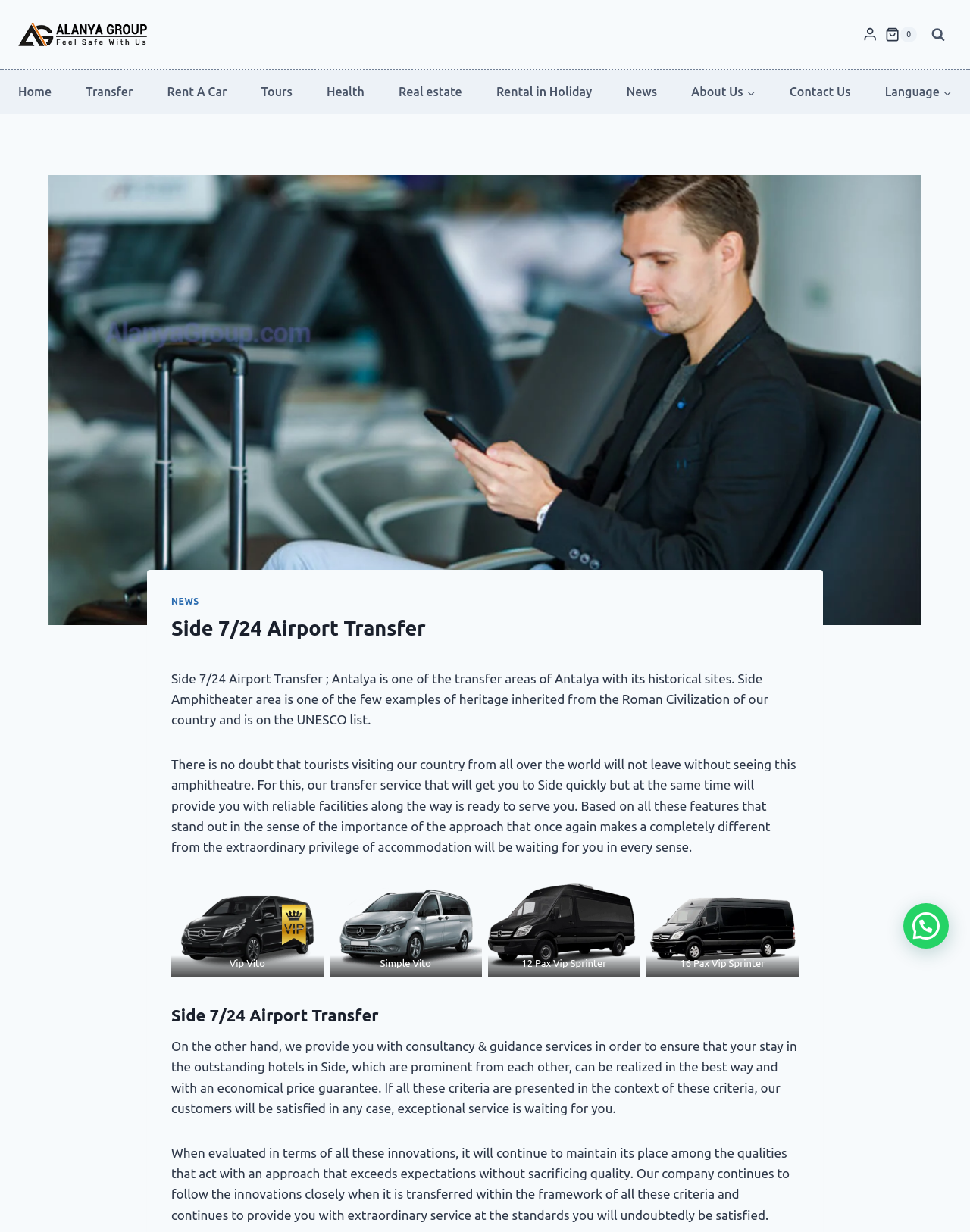Elaborate on the information and visuals displayed on the webpage.

This webpage is about Side 7/24 Airport Transfer, a service provided by Alanya Group. At the top left corner, there is a logo of Alanya Group, which is also a link to the website. Next to it, there is a navigation menu with links to "Home", "Transfer", "Rent A Car", "Tours", "Health", "Real estate", "Rental in Holiday", "News", "About Us", "Contact Us", and "Language". 

On the top right corner, there are three links: "Account", "Shopping Cart", and "View Search Form". The "Shopping Cart" link has a small image and a text "0" next to it, indicating the number of items in the cart.

Below the navigation menu, there is a large image that spans almost the entire width of the page, with a heading "Side 7/24 Airport Transfer" on top of it. The image is accompanied by a brief description of the service, highlighting the importance of Side Amphitheater, a historical site in Antalya, and the reliability of the transfer service.

Underneath the image, there are four figures showcasing different types of vehicles, including Mercedes Vito Ultra Vip Design, Mercedes Vito, Mercedes Sprinter, and Mercedes Sprinter Xl 16 Pax. Each figure has a link to the vehicle type and a caption describing it.

The webpage also contains two paragraphs of text, one describing the transfer service and the other highlighting the consultancy and guidance services provided by Alanya Group to ensure a comfortable stay in Side. The text emphasizes the company's commitment to quality and customer satisfaction.